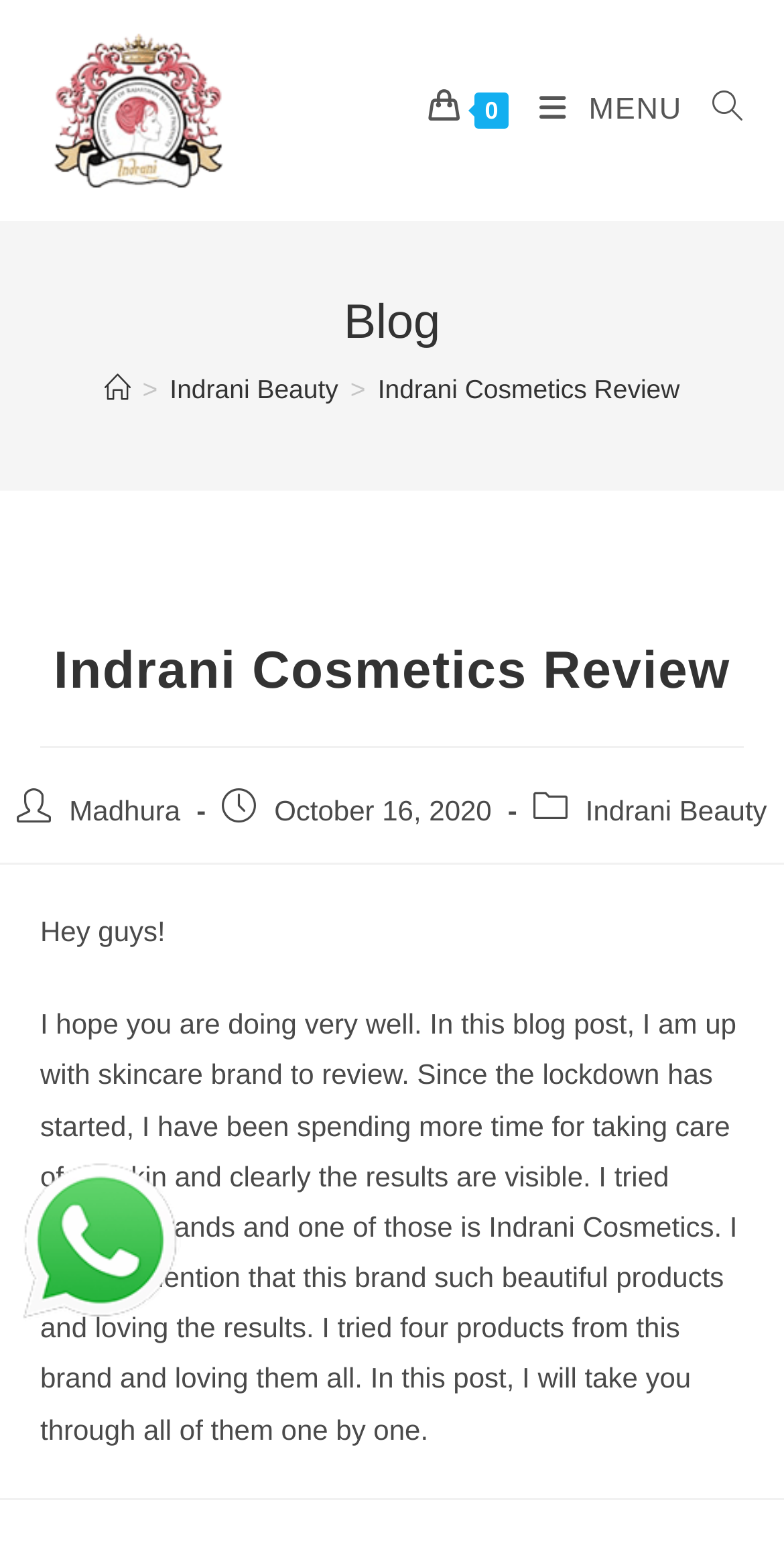Respond to the following question with a brief word or phrase:
How many products from Indrani Cosmetics are reviewed in the blog post?

Four